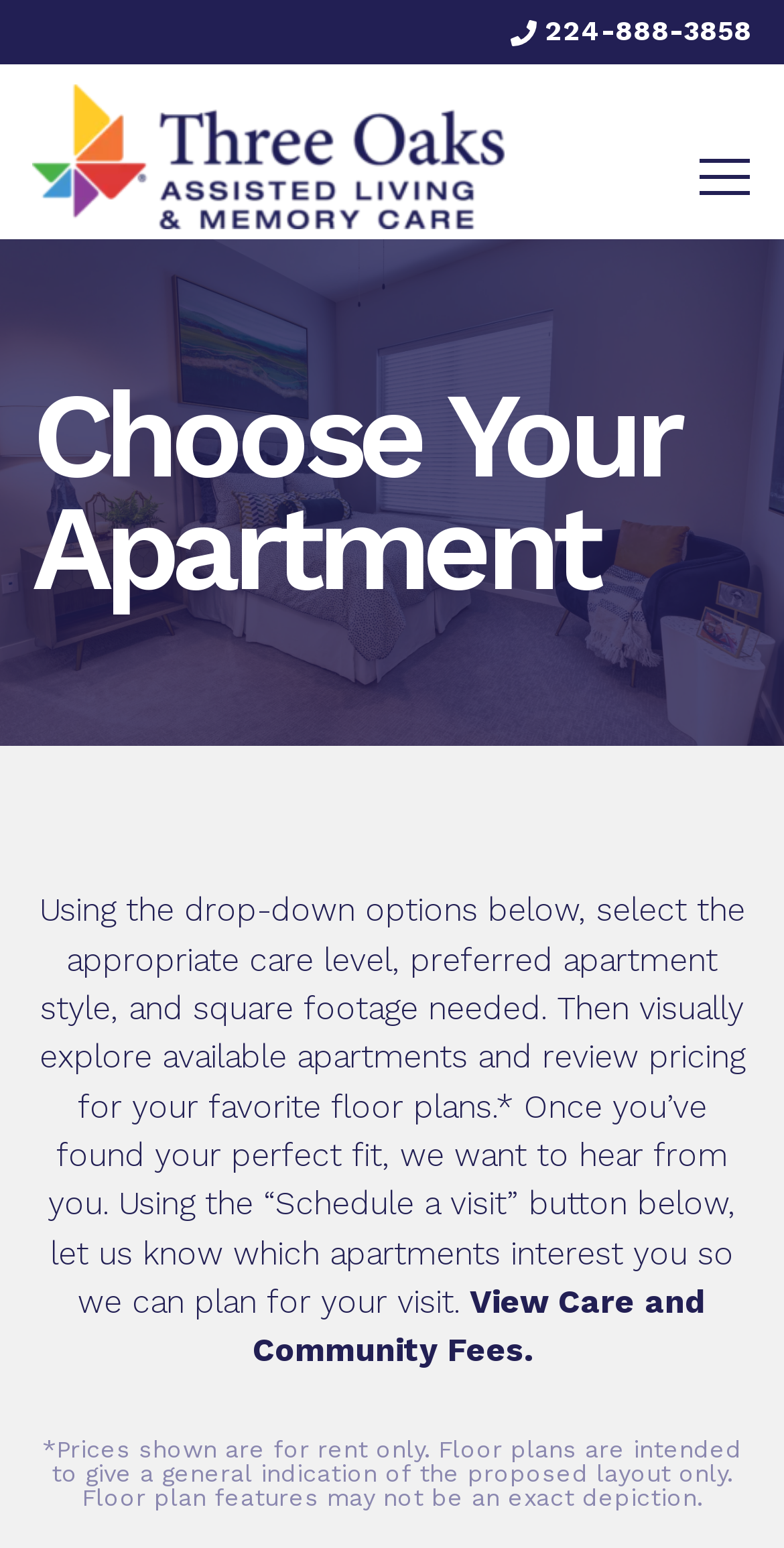Using floating point numbers between 0 and 1, provide the bounding box coordinates in the format (top-left x, top-left y, bottom-right x, bottom-right y). Locate the UI element described here: View Care and Community Fees.

[0.322, 0.828, 0.901, 0.885]